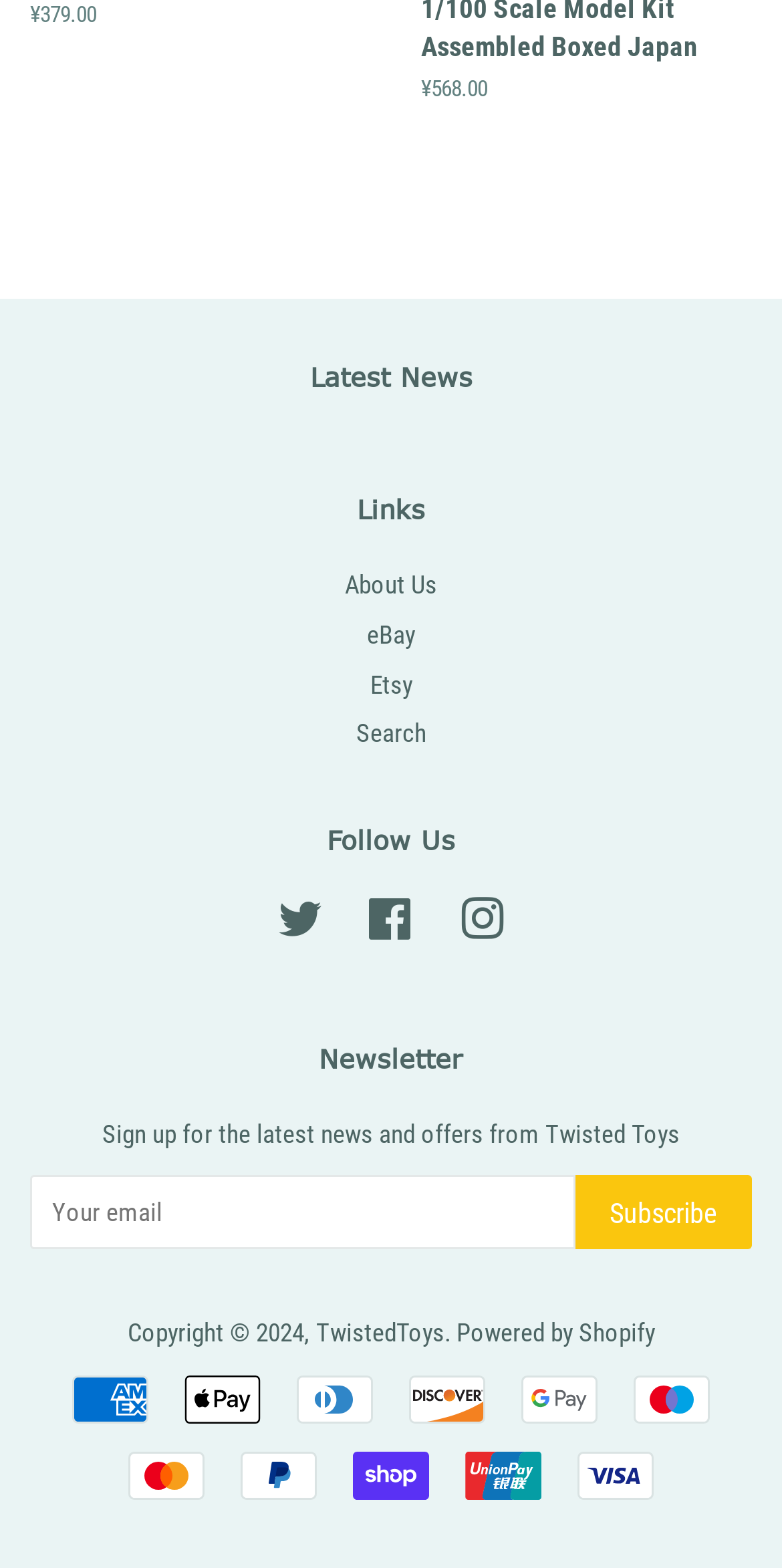Please find the bounding box coordinates of the section that needs to be clicked to achieve this instruction: "Go to Blog".

None